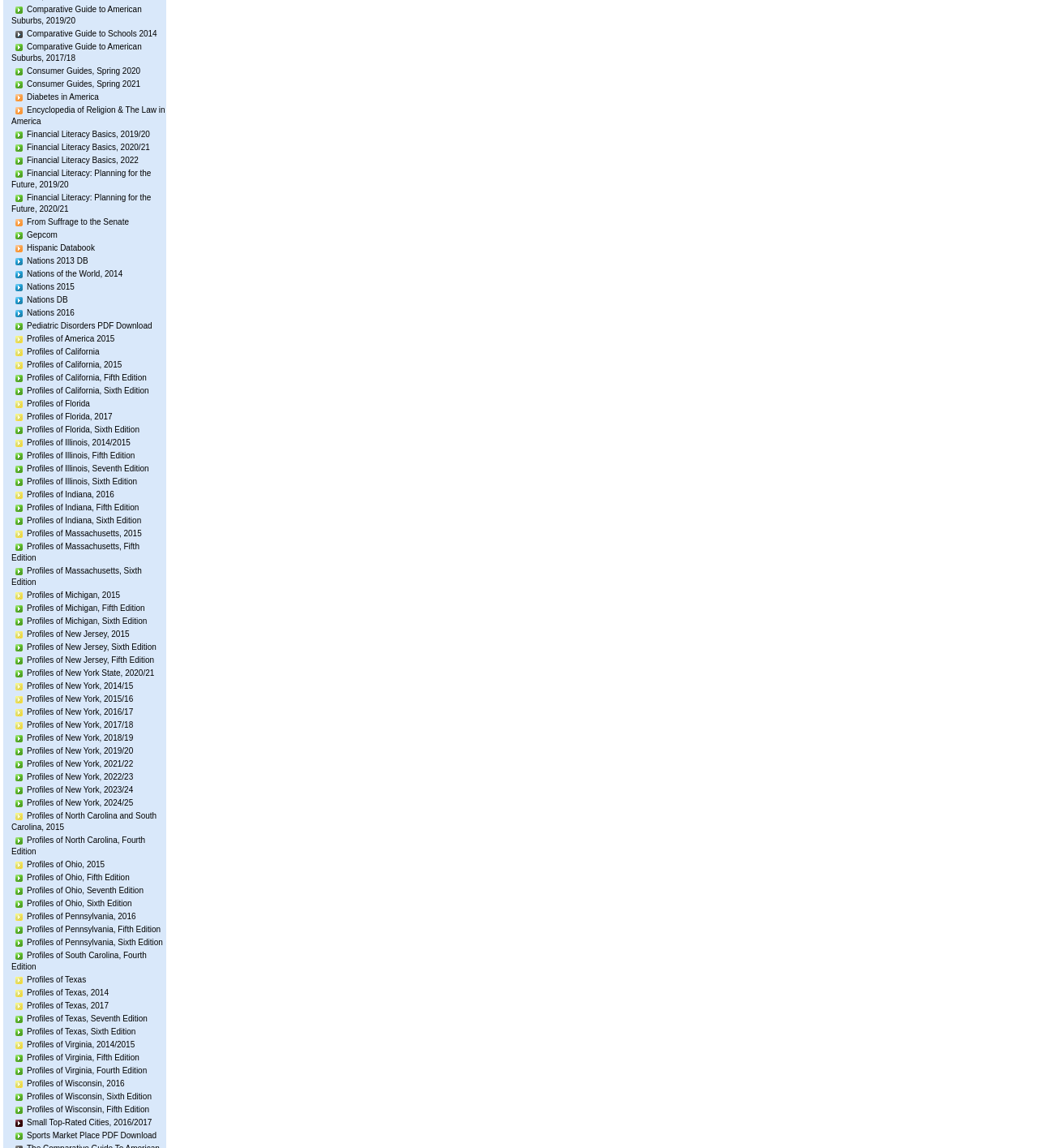Indicate the bounding box coordinates of the element that needs to be clicked to satisfy the following instruction: "View Consumer Guides, Spring 2020". The coordinates should be four float numbers between 0 and 1, i.e., [left, top, right, bottom].

[0.026, 0.058, 0.135, 0.066]